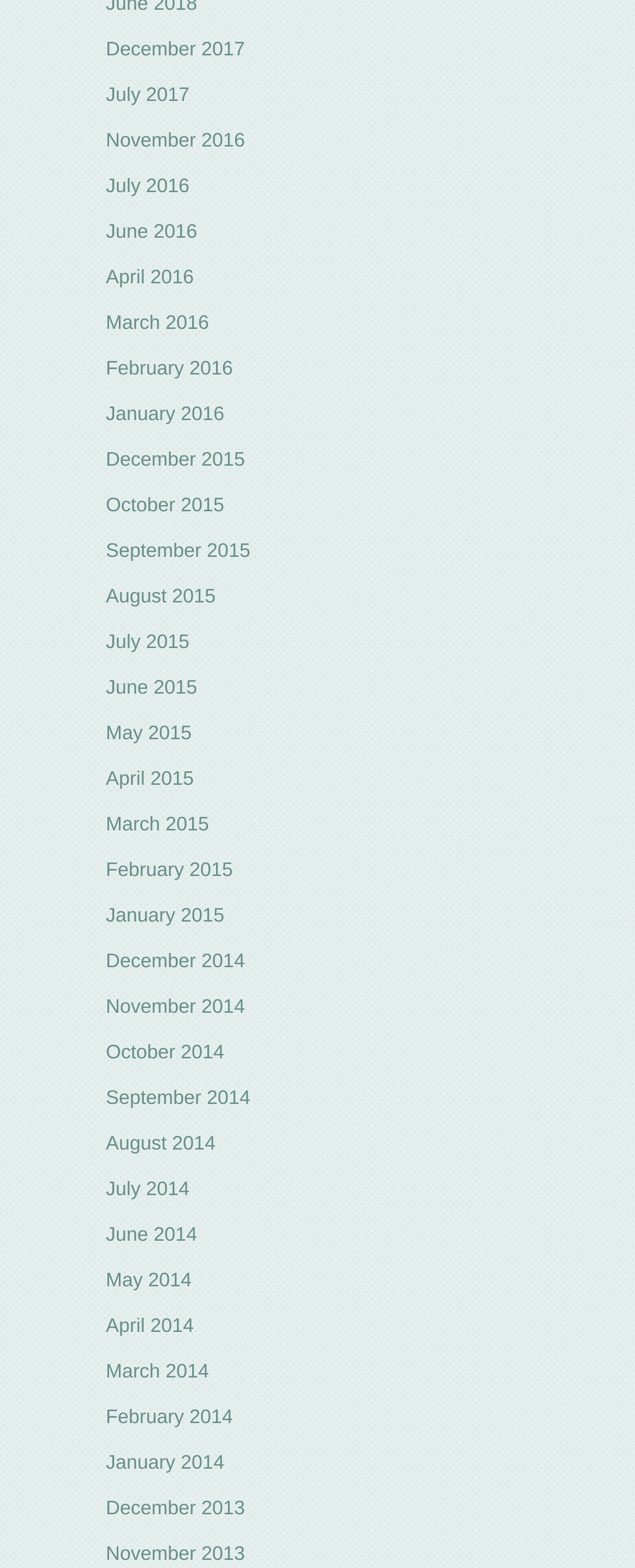What is the latest month available on this webpage?
Using the image provided, answer with just one word or phrase.

December 2017